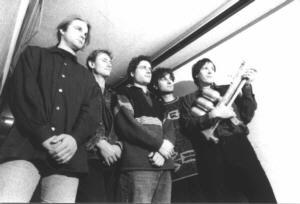What is one of the band members holding?
Please provide a comprehensive and detailed answer to the question.

One of the band members is holding a guitar, suggesting that they may be preparing for a performance or a jam session.